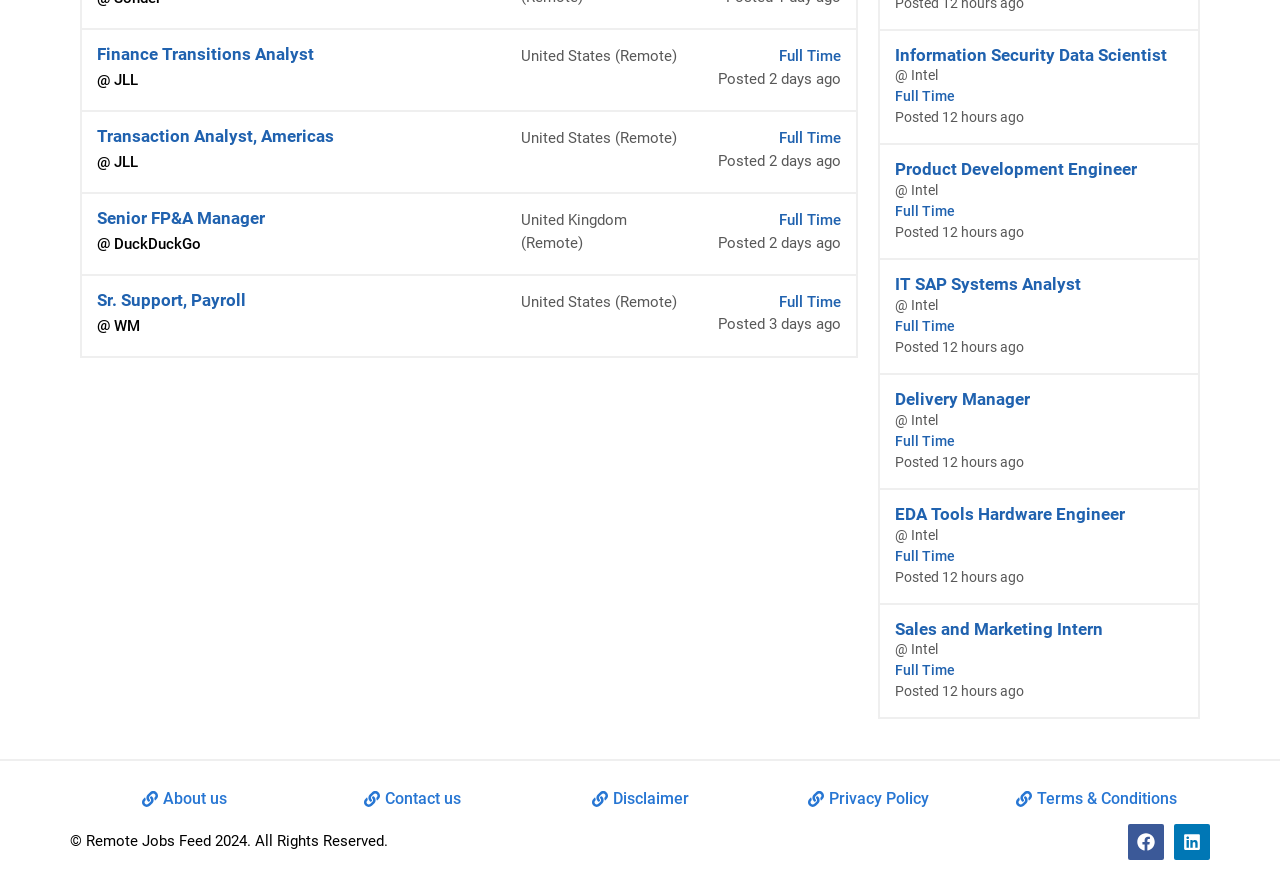Please identify the bounding box coordinates of the region to click in order to complete the task: "Apply for Finance Transitions Analyst job". The coordinates must be four float numbers between 0 and 1, specified as [left, top, right, bottom].

[0.064, 0.035, 0.669, 0.125]